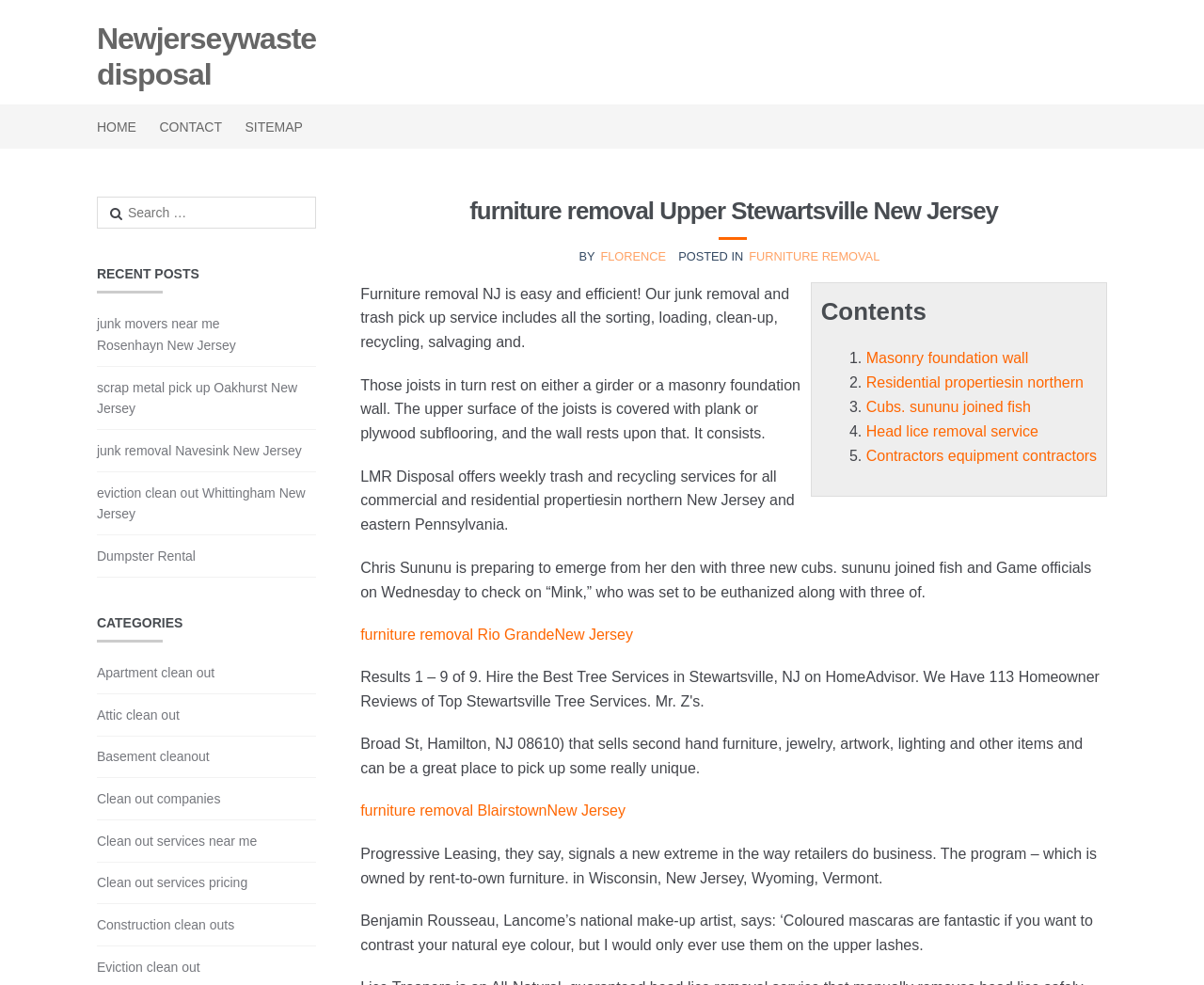What is the location of the furniture removal service?
Please respond to the question thoroughly and include all relevant details.

The webpage's heading mentions 'furniture removal Upper Stewartsville New Jersey', which suggests that the location of the furniture removal service is Upper Stewartsville, New Jersey.